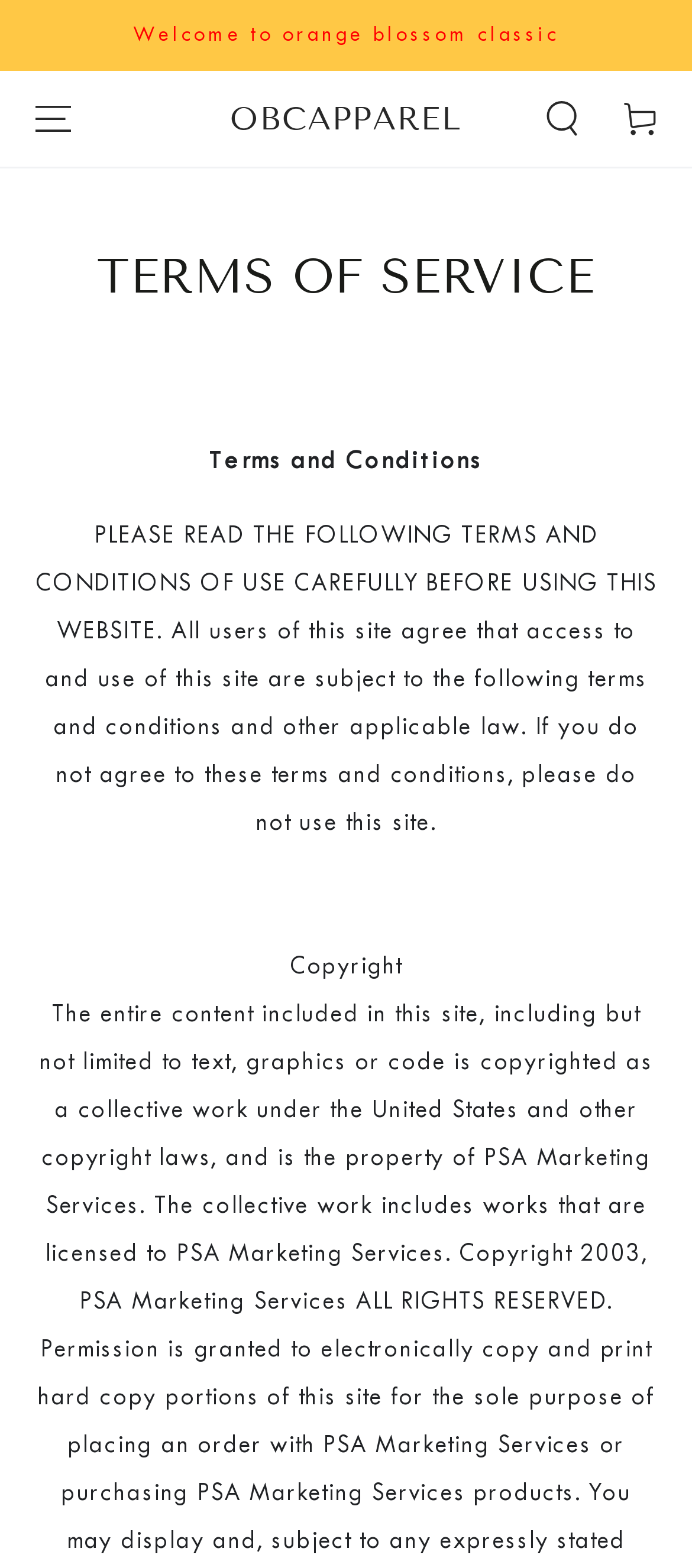Identify the bounding box for the described UI element: "OBCApparel".

[0.333, 0.066, 0.667, 0.086]